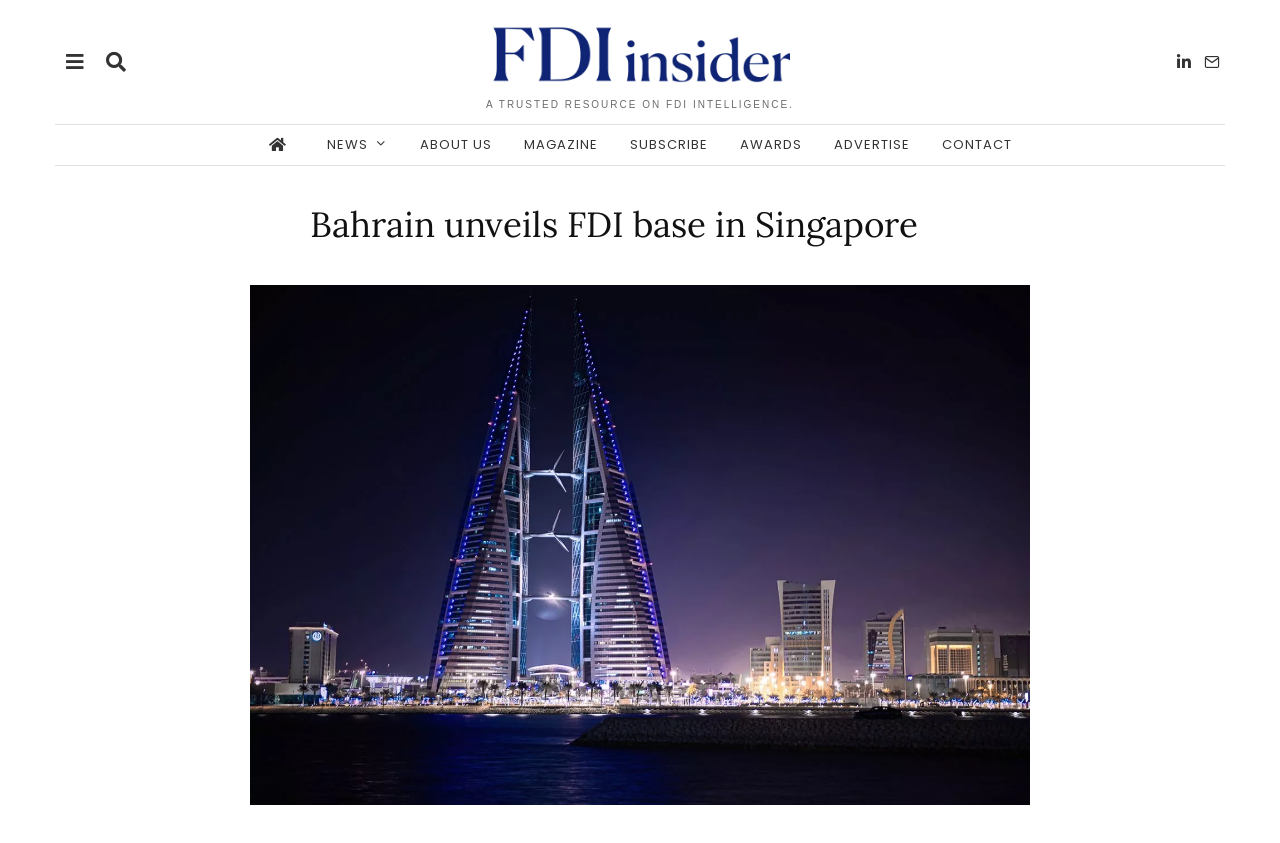Please extract the title of the webpage.

Bahrain unveils FDI base in Singapore